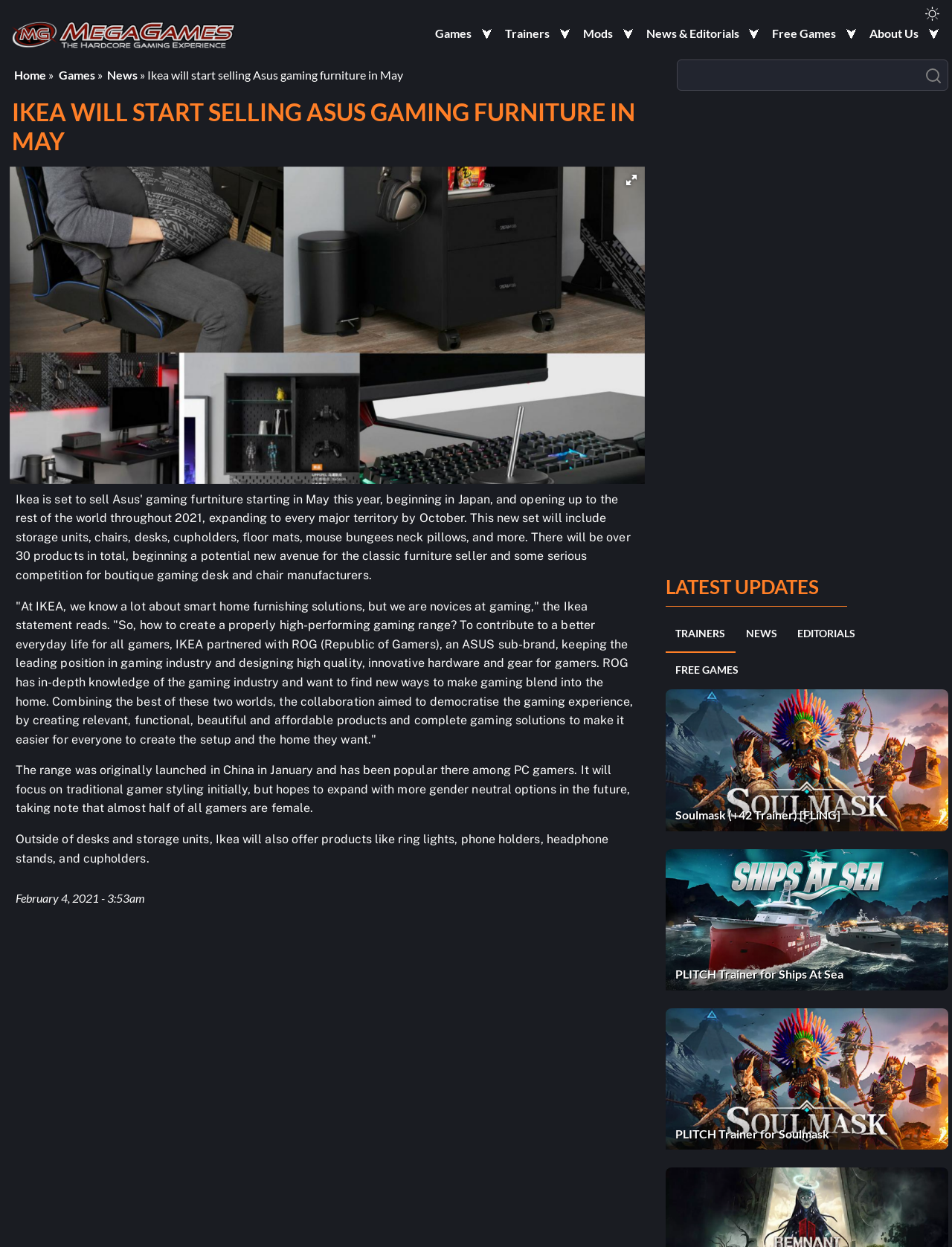Refer to the image and offer a detailed explanation in response to the question: What type of products will IKEA offer besides desks and storage units?

The article mentions that IKEA will also offer products like ring lights, phone holders, headphone stands, and cupholders, in addition to desks and storage units.